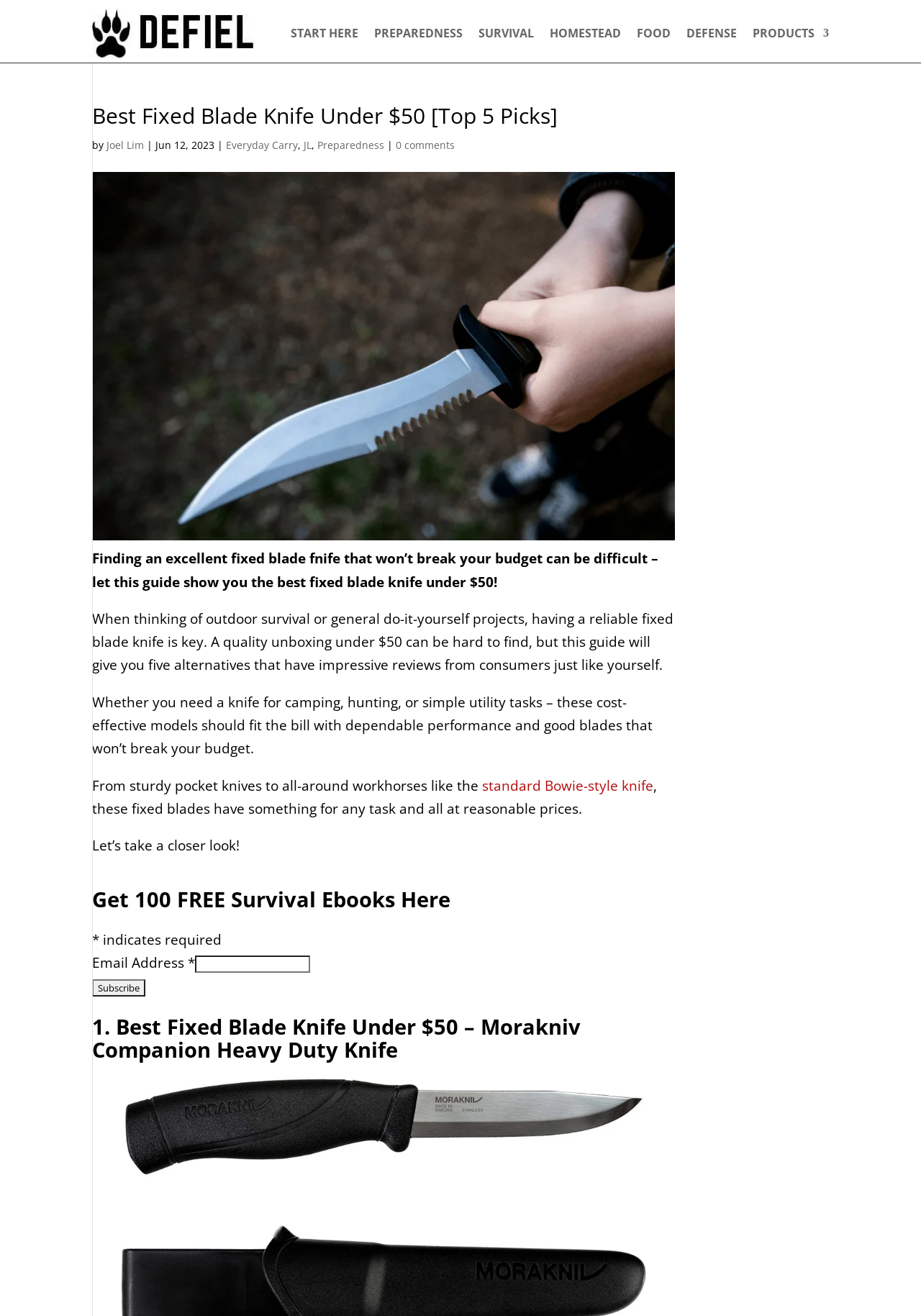Provide a brief response to the question below using a single word or phrase: 
What is the author of the article?

Joel Lim